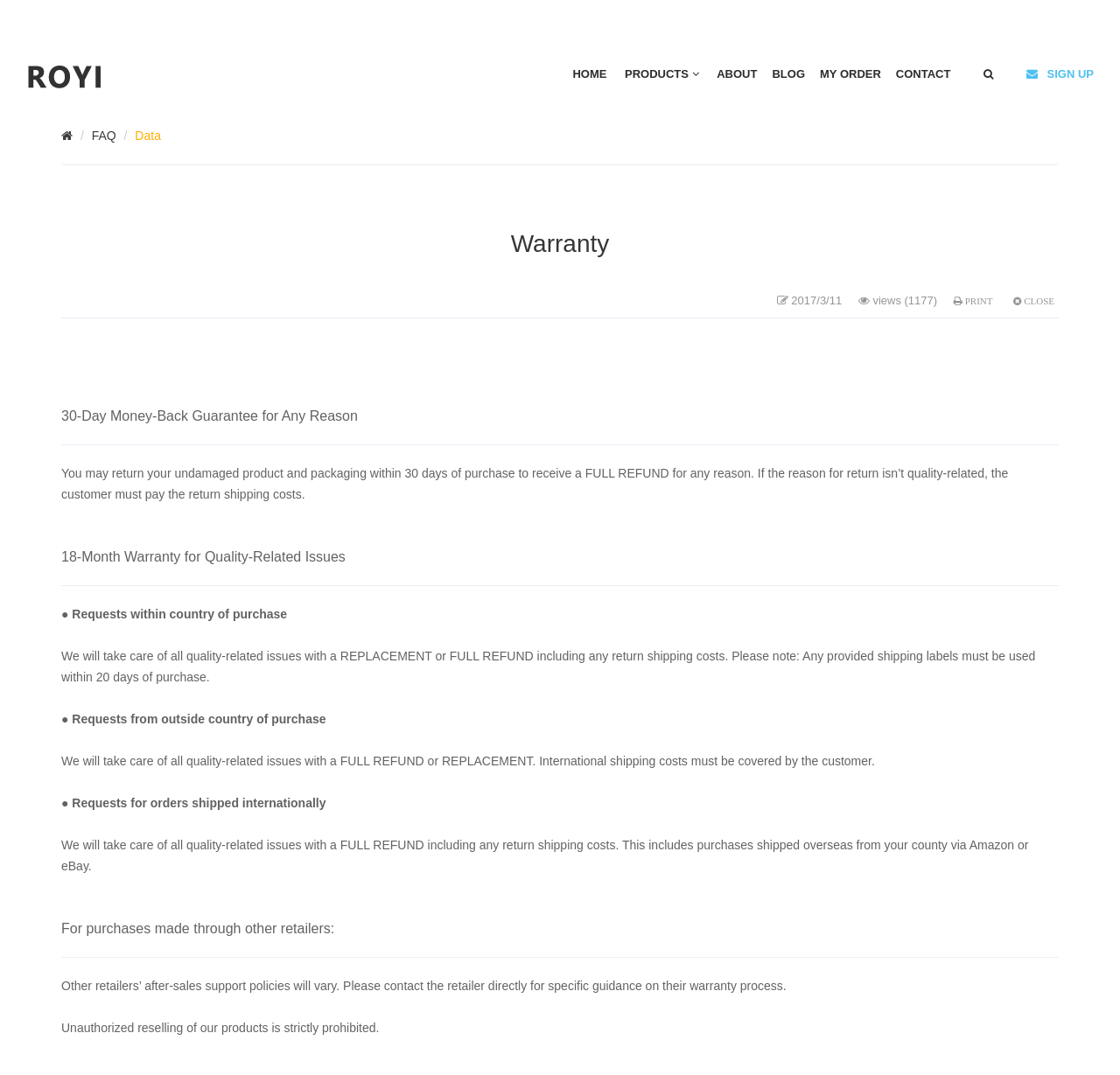Locate the bounding box coordinates of the area that needs to be clicked to fulfill the following instruction: "Click on the SIGN UP button". The coordinates should be in the format of four float numbers between 0 and 1, namely [left, top, right, bottom].

[0.932, 0.063, 0.977, 0.075]